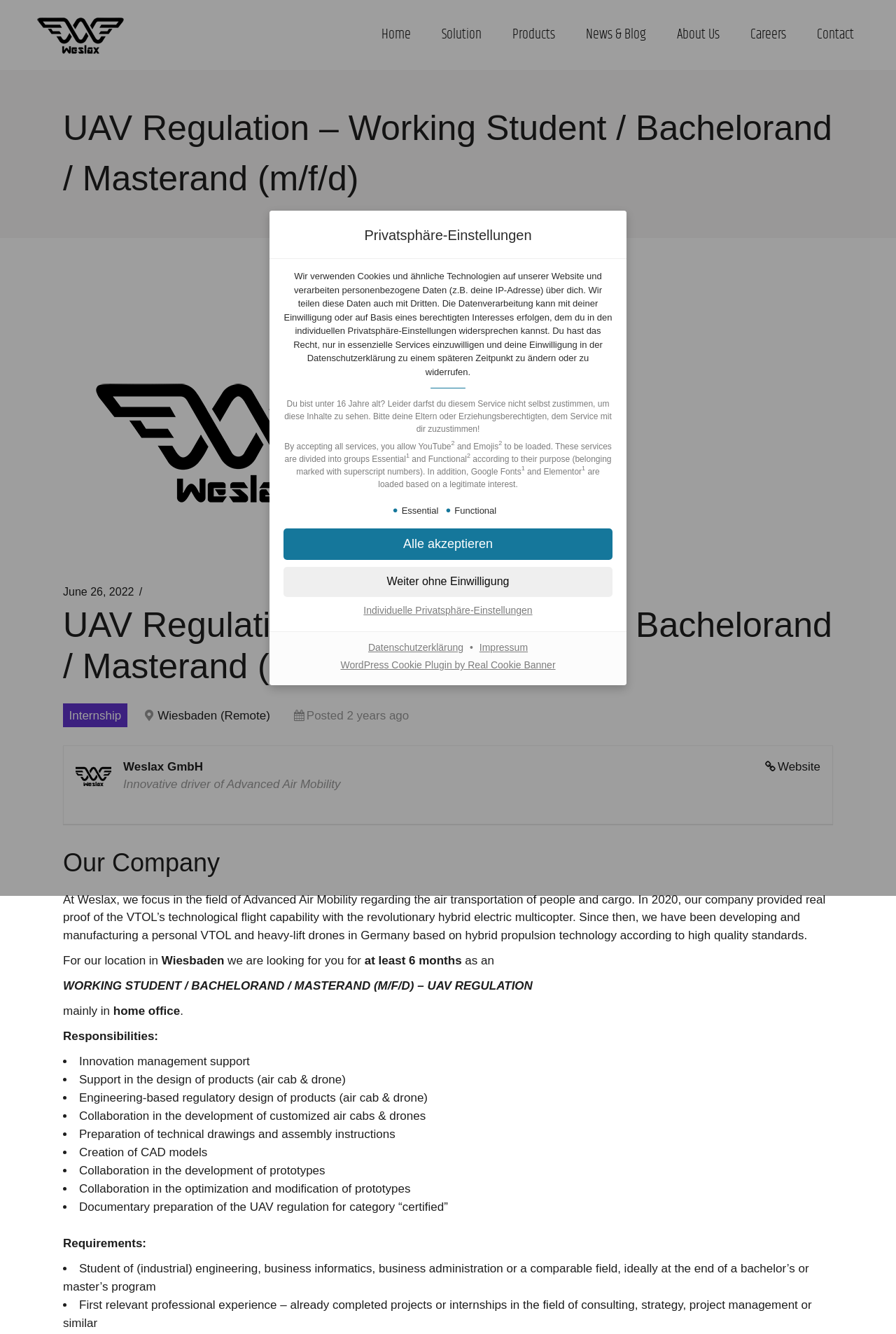Determine the main text heading of the webpage and provide its content.

UAV Regulation – Working Student / Bachelorand / Masterand (m/f/d)